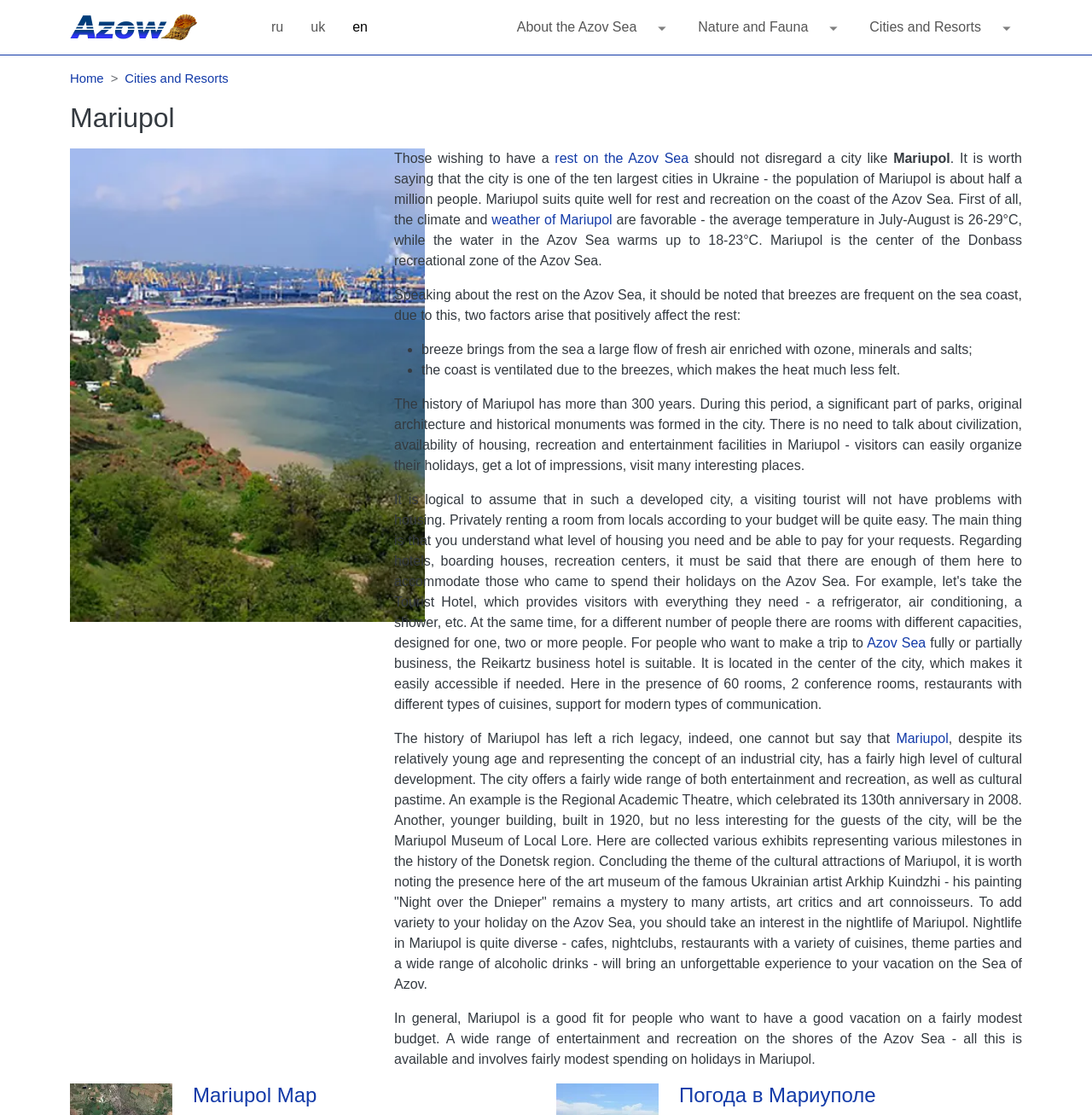Find the bounding box of the UI element described as follows: "Погода в Мариуполе".

[0.622, 0.971, 0.802, 0.992]